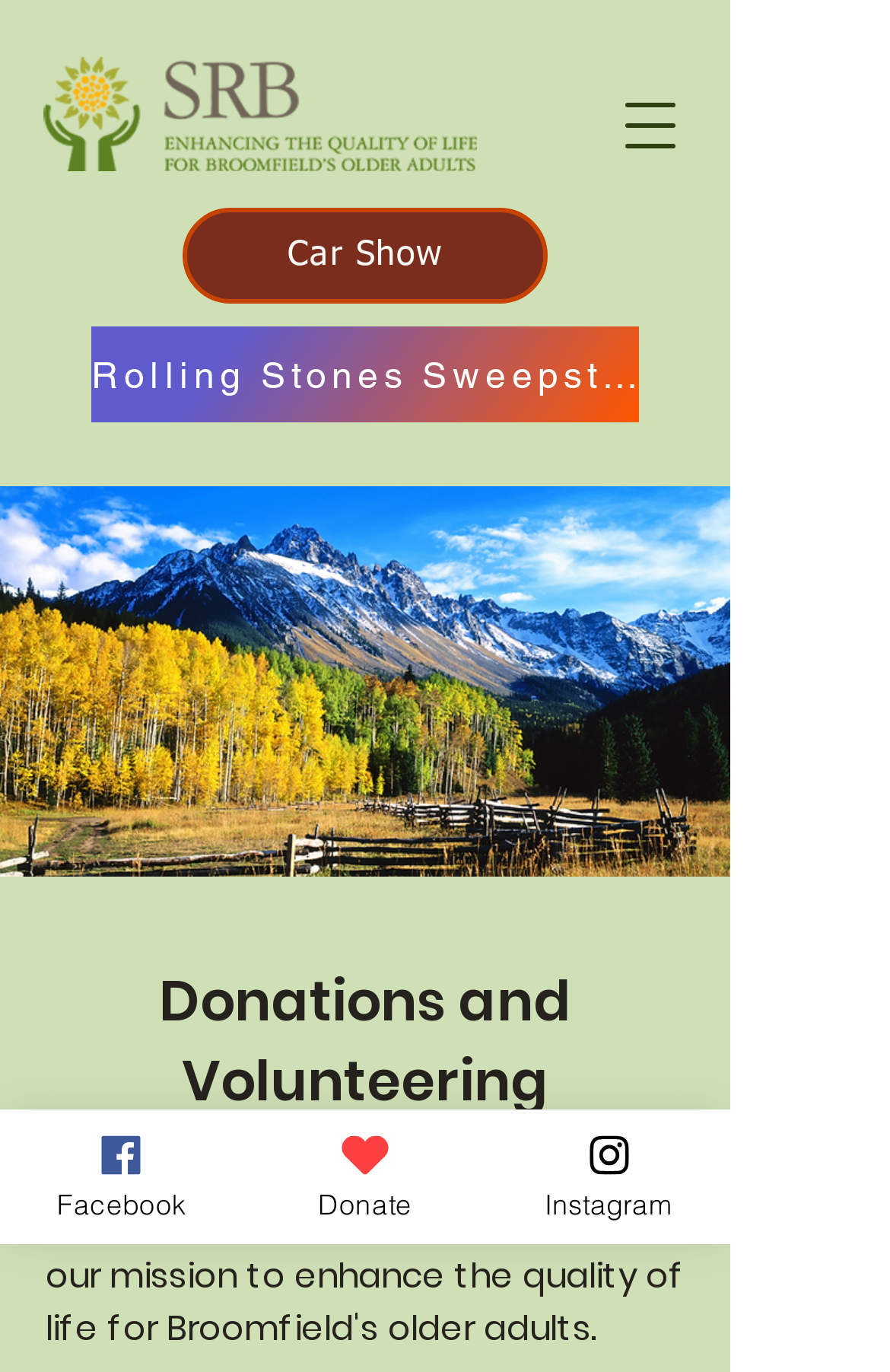What is the name of the image on the top-left corner?
Refer to the image and give a detailed answer to the question.

The image 'srb_older_adults_4clr_left.png' is located at the top-left corner of the webpage and appears to be a logo or branding element for the organization.